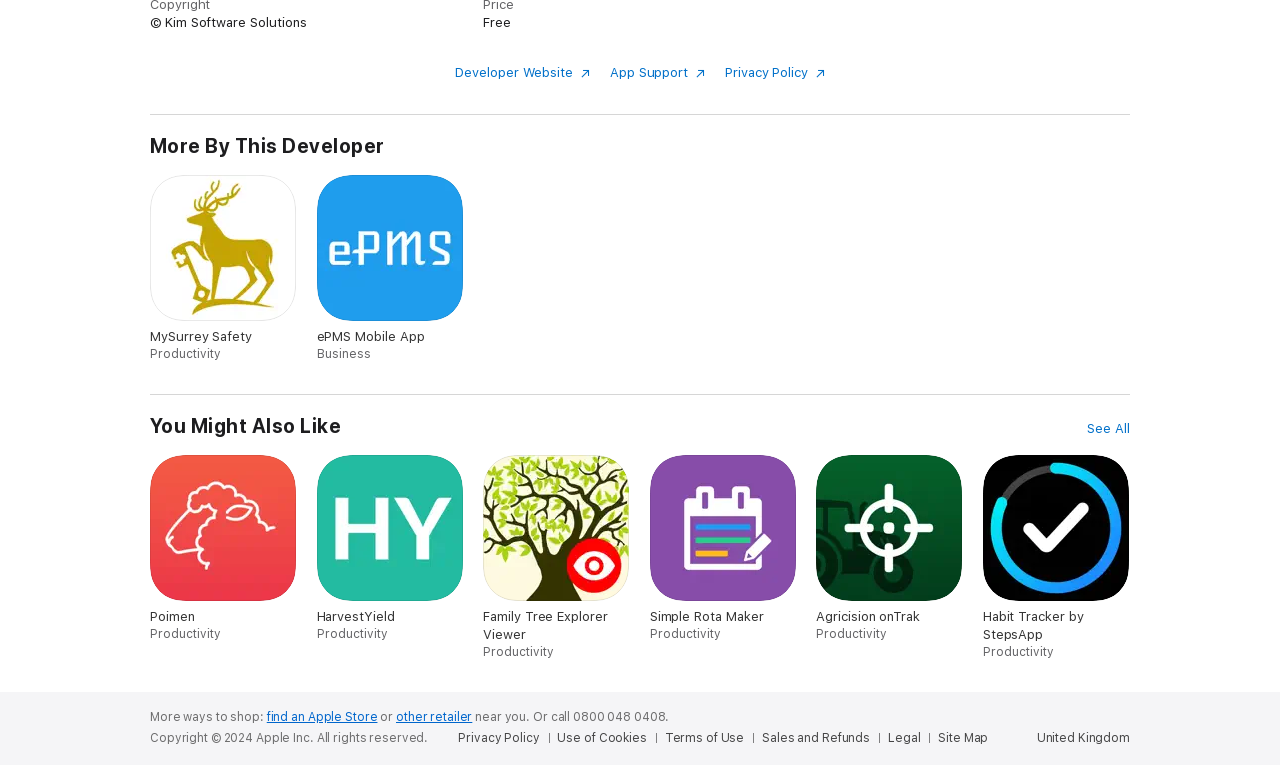Find the bounding box coordinates of the area to click in order to follow the instruction: "Visit the developer website".

[0.356, 0.085, 0.461, 0.105]